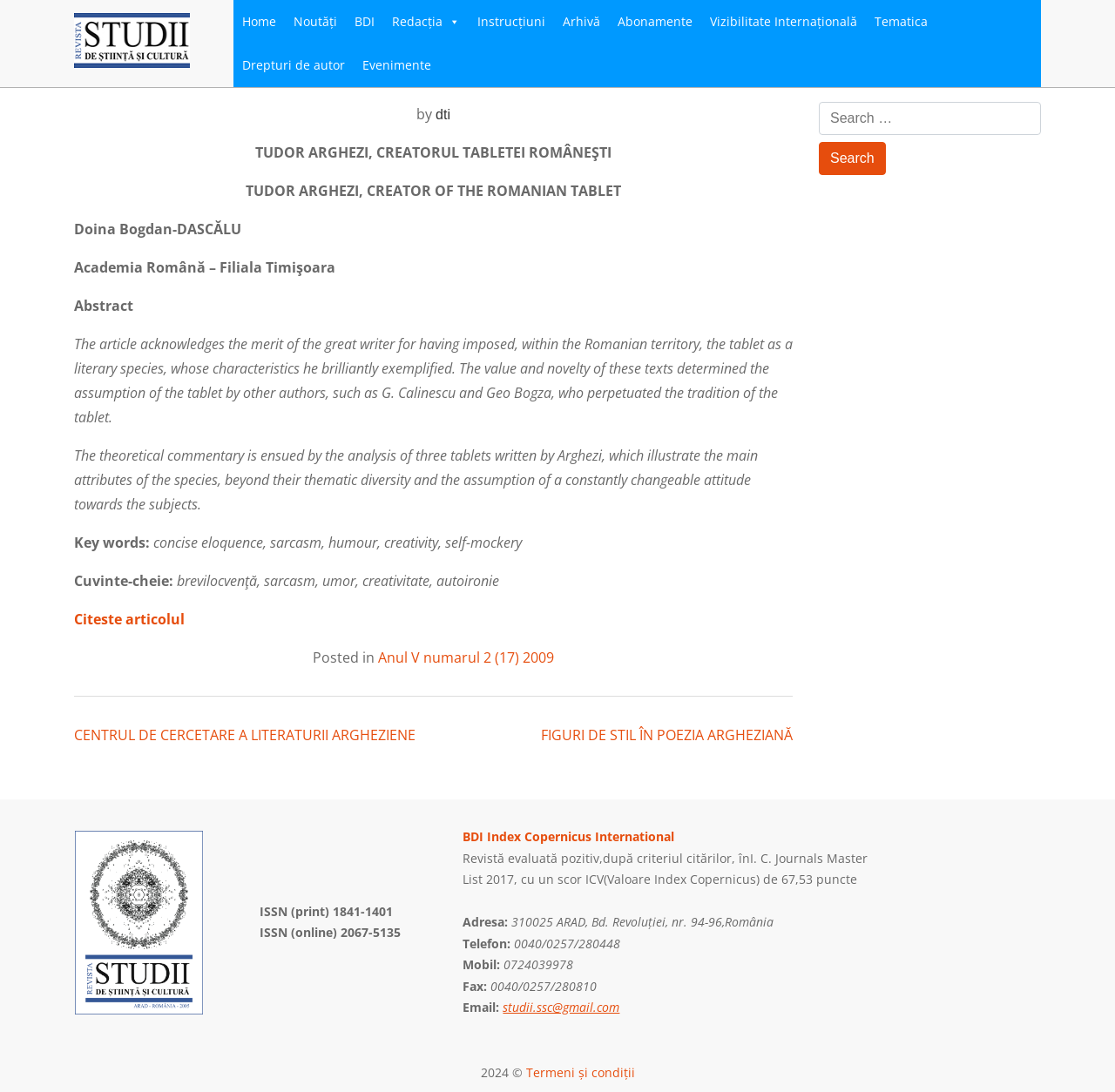Pinpoint the bounding box coordinates of the clickable element needed to complete the instruction: "Contact the editor". The coordinates should be provided as four float numbers between 0 and 1: [left, top, right, bottom].

[0.451, 0.915, 0.556, 0.93]